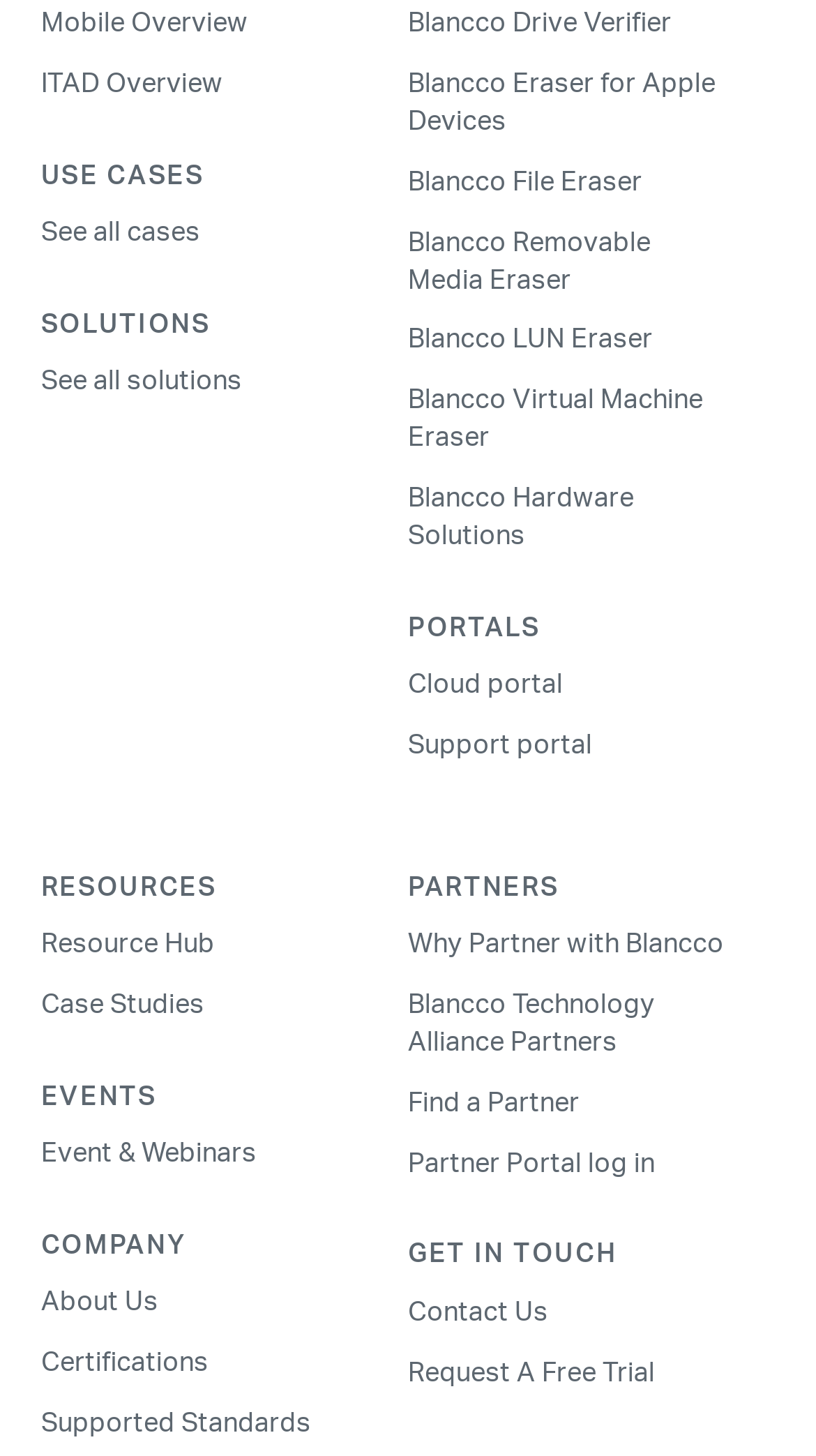Please identify the bounding box coordinates of the element on the webpage that should be clicked to follow this instruction: "Learn about Blancco Drive Verifier". The bounding box coordinates should be given as four float numbers between 0 and 1, formatted as [left, top, right, bottom].

[0.5, 0.007, 0.823, 0.025]